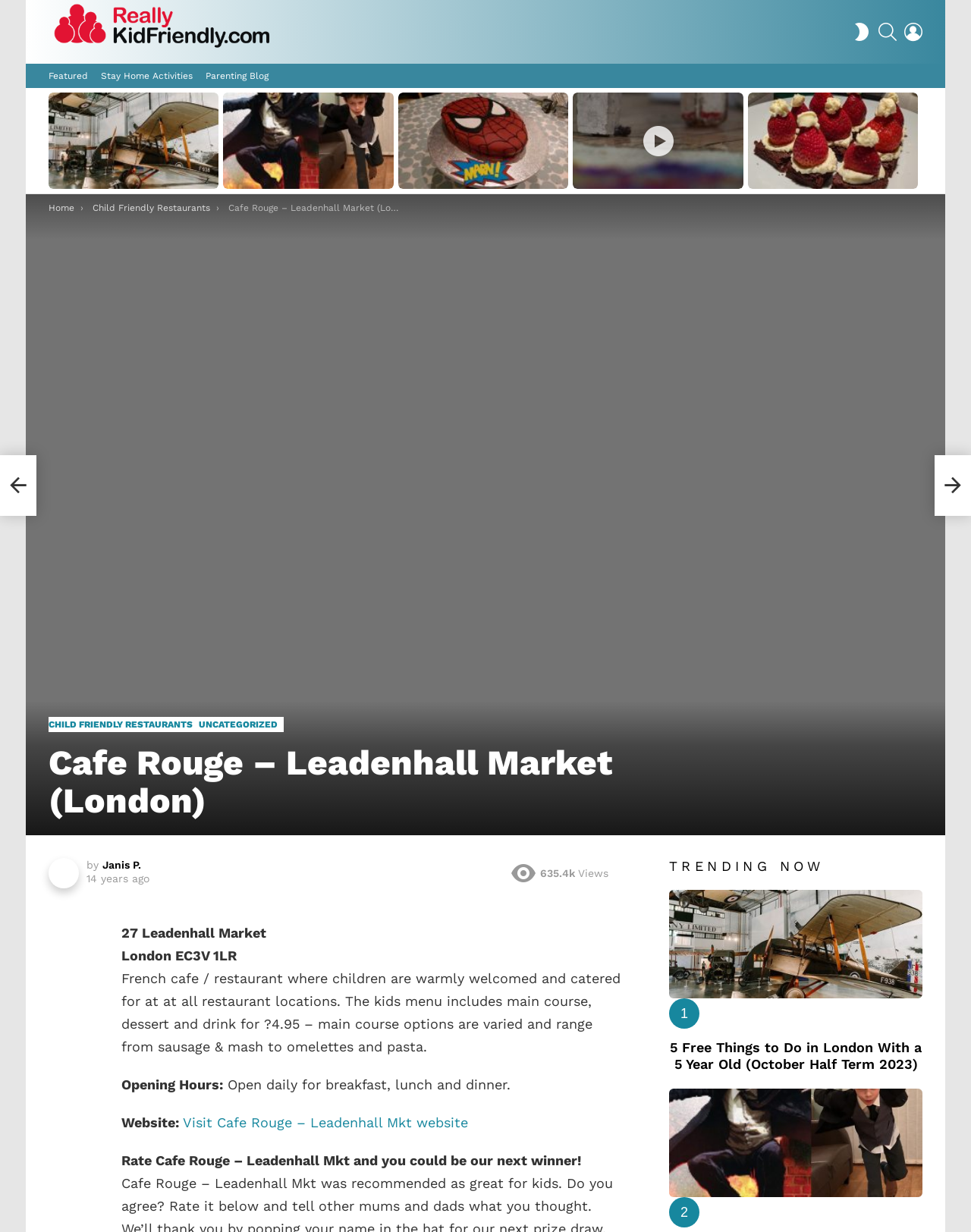Write an exhaustive caption that covers the webpage's main aspects.

This webpage is about Cafe Rouge, a French cafe/restaurant located in Leadenhall Market, London. The page is divided into several sections. At the top, there is a navigation bar with links to "ReallyKidFriendly", "Featured", "Stay Home Activities", "Parenting Blog", and a search button. On the right side of the navigation bar, there are buttons for switching skin, searching, and logging in.

Below the navigation bar, there is a section with the latest stories, which includes four articles with images and headings. The articles are about various topics, including free things to do in London with a 5-year-old, World Book Day costume ideas, Spiderman cake, and Marcel the Shell with Shoes On.

To the right of the latest stories section, there is a section with pagination links, including "Previous" and "Next" buttons, and a "You are here" indicator with links to "Home", "Child Friendly Restaurants", and the current page, "Cafe Rouge – Leadenhall Market (London)".

Below the latest stories section, there is a section with information about Cafe Rouge, including its address, opening hours, and a description of the restaurant. The description mentions that children are warmly welcomed and catered for at all restaurant locations, and that the kids' menu includes a main course, dessert, and drink for £4.95.

Further down the page, there is a section with trending articles, which includes two articles with images and headings. The articles are about free things to do in London with a 5-year-old and World Book Day costume ideas.

Throughout the page, there are various links and buttons, including links to other articles, the restaurant's website, and a call to action to rate the restaurant.